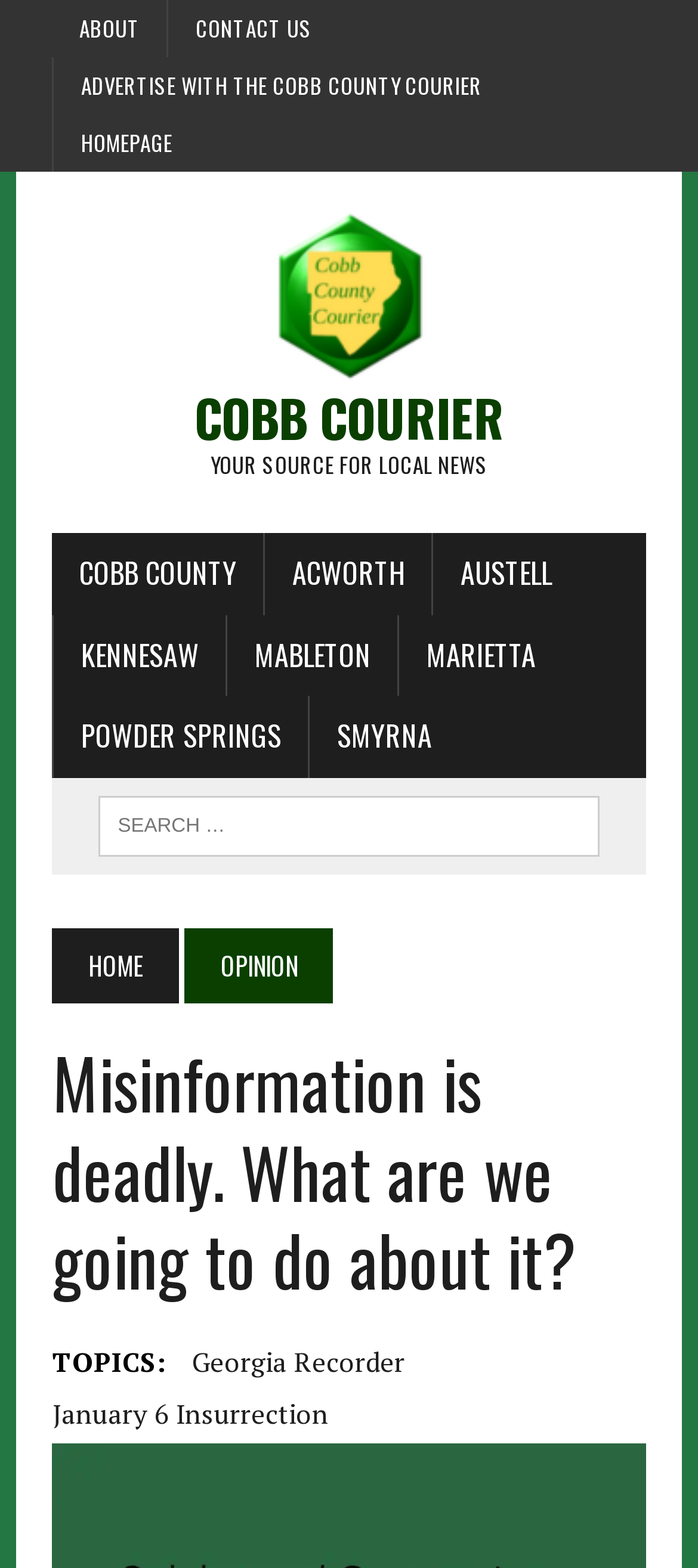How many links are there in the top navigation menu?
Using the image, elaborate on the answer with as much detail as possible.

I counted the links in the top navigation menu and found four links: 'ABOUT', 'CONTACT US', 'ADVERTISE WITH THE COBB COUNTY COURIER', and 'HOMEPAGE'.